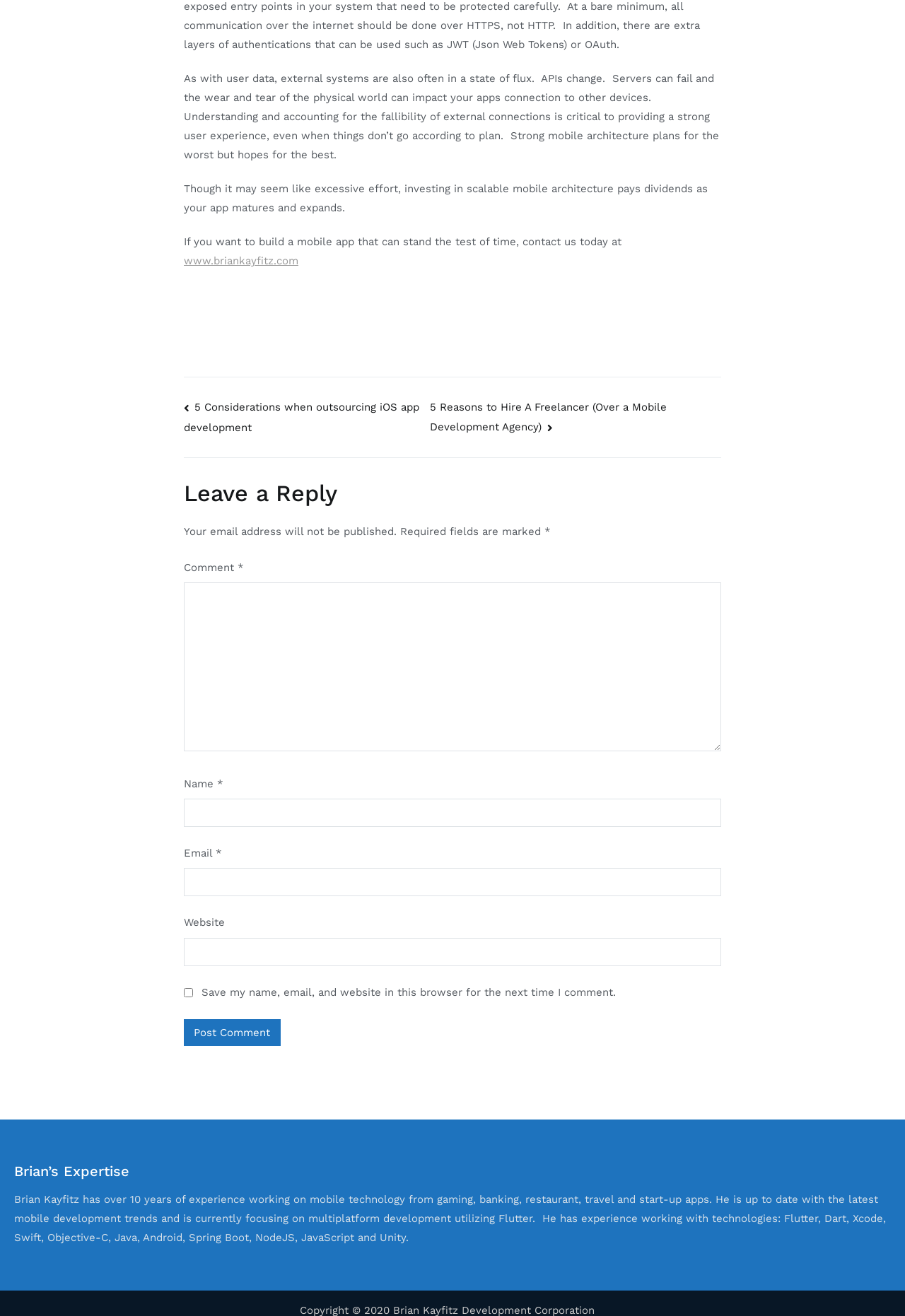Please provide a comprehensive answer to the question based on the screenshot: What is required to submit a comment?

The comment form requires users to fill in their name, email, and comment, as indicated by the asterisks (*) next to these fields. These fields are marked as required.